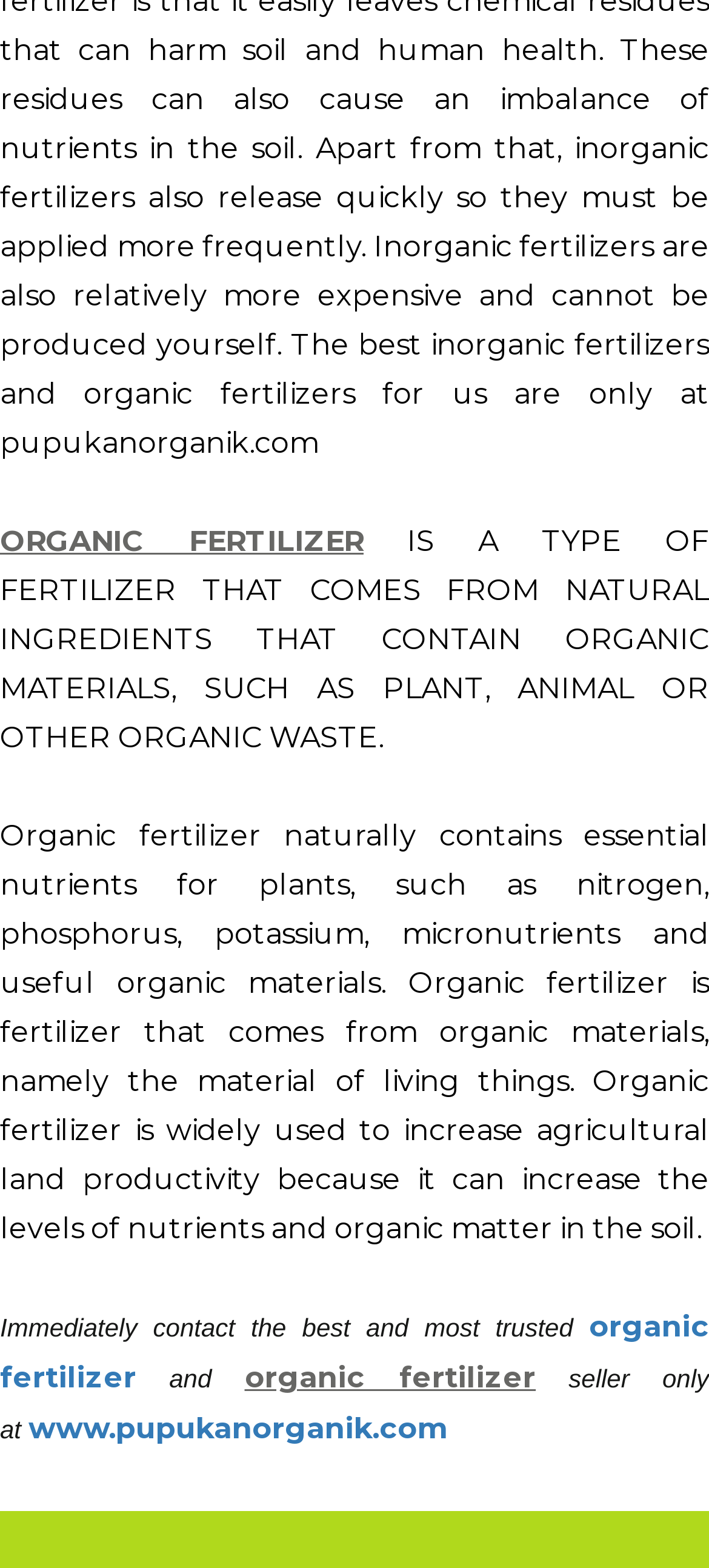Using details from the image, please answer the following question comprehensively:
What is the purpose of using organic fertilizer in agricultural land?

The webpage states that organic fertilizer is widely used to increase agricultural land productivity because it can increase the levels of nutrients and organic matter in the soil. This is evident from the StaticText element with the text 'Organic fertilizer is widely used to increase agricultural land productivity because it can increase the levels of nutrients and organic matter in the soil.'